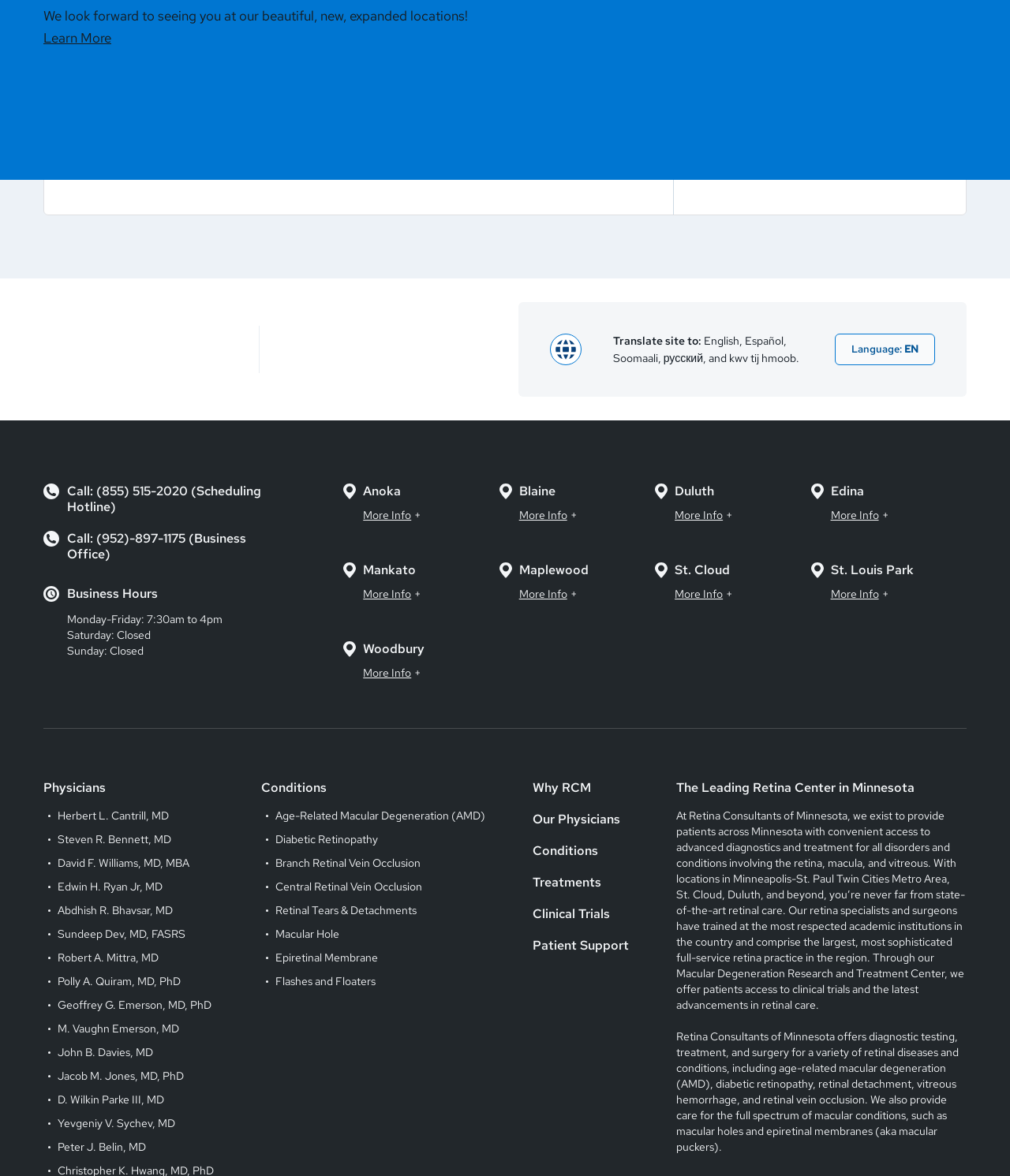Find the bounding box of the UI element described as follows: "Clinical Trials".

[0.527, 0.77, 0.604, 0.784]